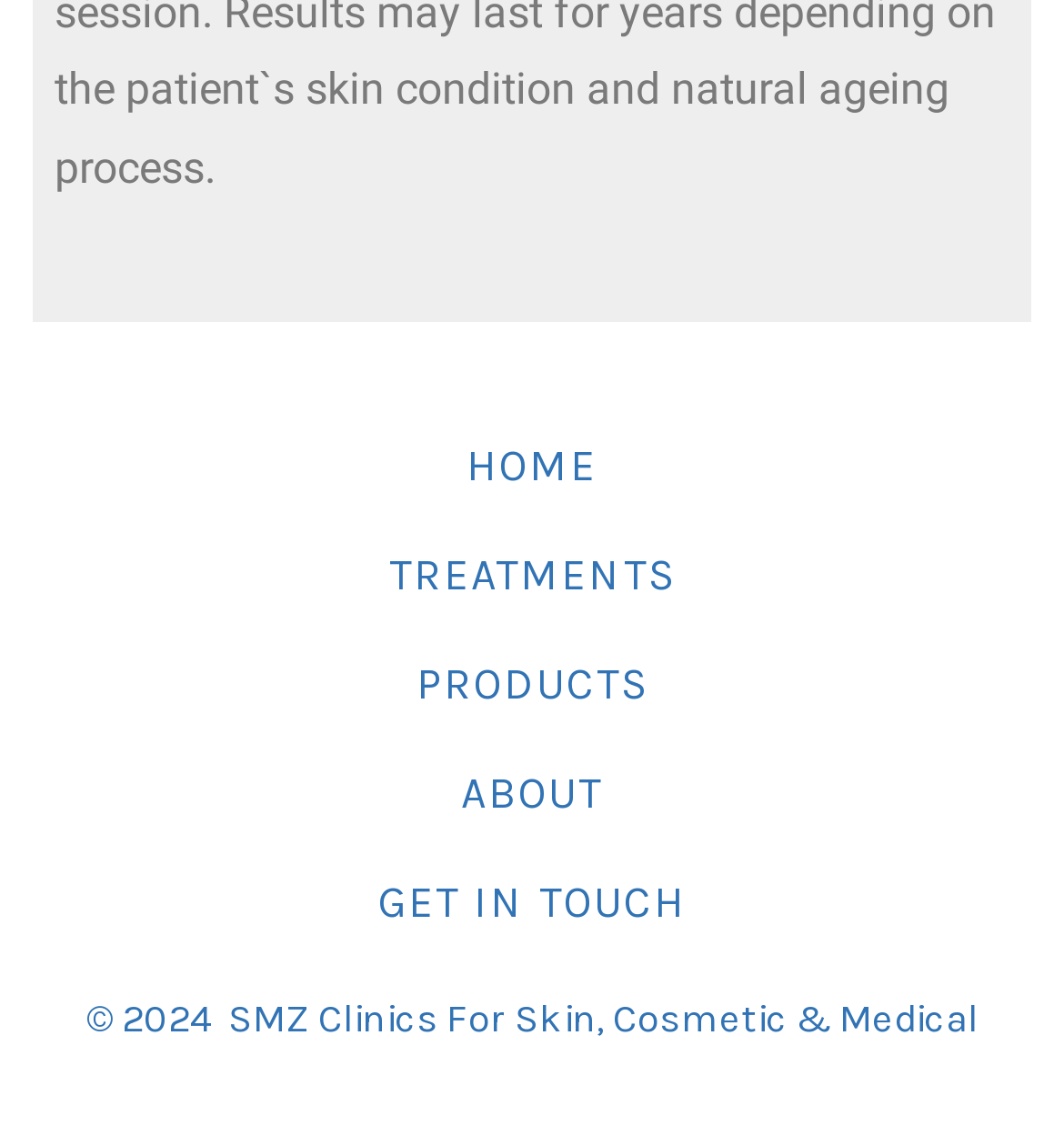What is the last menu item in the footer?
Can you provide an in-depth and detailed response to the question?

The last link element in the navigation element 'Footer Menu' is 'GET IN TOUCH', which is the last menu item in the footer.